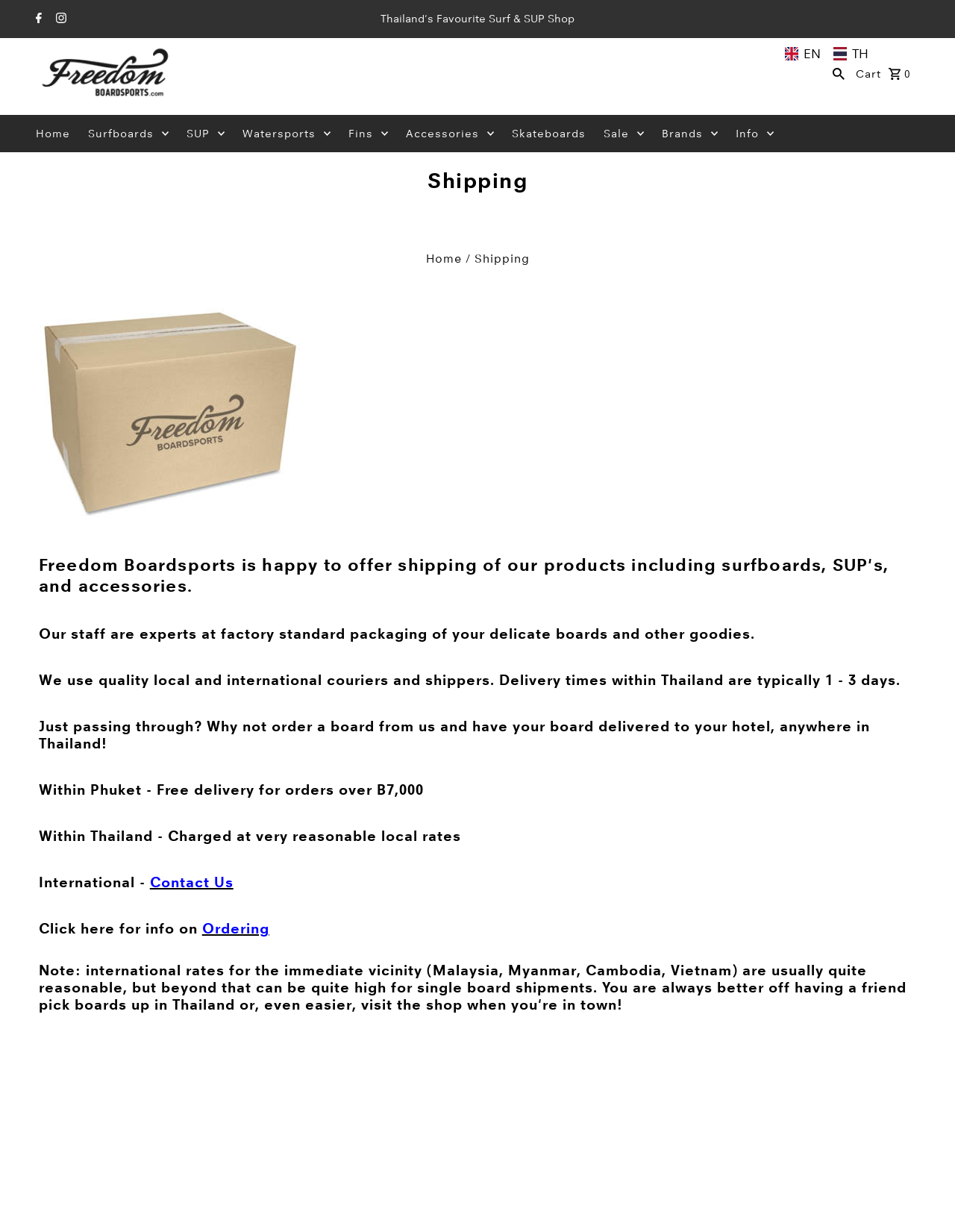Create a detailed summary of the webpage's content and design.

The webpage is about Freedom Boardsports, a company that offers shipping of surfboards, SUPs, and accessories. At the top left corner, there are social media links to Facebook and Instagram, accompanied by their respective icons. Next to them is the company's logo, "Freedom Boardsports", which is also a link. On the top right corner, there is a search button and a cart button with the text "Cart" and a number "0" indicating the number of items in the cart.

Below the top section, there is a navigation menu with links to different categories such as "Home", "Surfboards", "SUP", "Watersports", "Fins", "Accessories", "Skateboards", "Sale", "Brands", and "Info". Each category has an accompanying icon.

The main content of the page is divided into sections. The first section has a heading "Shipping" and describes the company's shipping policy, including their expertise in packaging delicate boards and other goods. The section also mentions that they use quality local and international couriers and shippers, and provides information about delivery times within Thailand.

The next section provides more details about shipping, including free delivery for orders over B7,000 within Phuket, reasonable local rates within Thailand, and international shipping rates. There is also a link to "Contact Us" for international shipping inquiries.

Further down, there is a section about ordering, with a link to more information on the topic. The page also has a section with a heading "Note" that provides additional information about international shipping rates.

At the bottom of the page, there is a section to subscribe to the company's newsletter, with a text box to enter an email address and a "Join" button. There are also social media links to Facebook and Instagram again, accompanied by their respective icons. On the bottom right corner, there is a "Scroll to top" button.